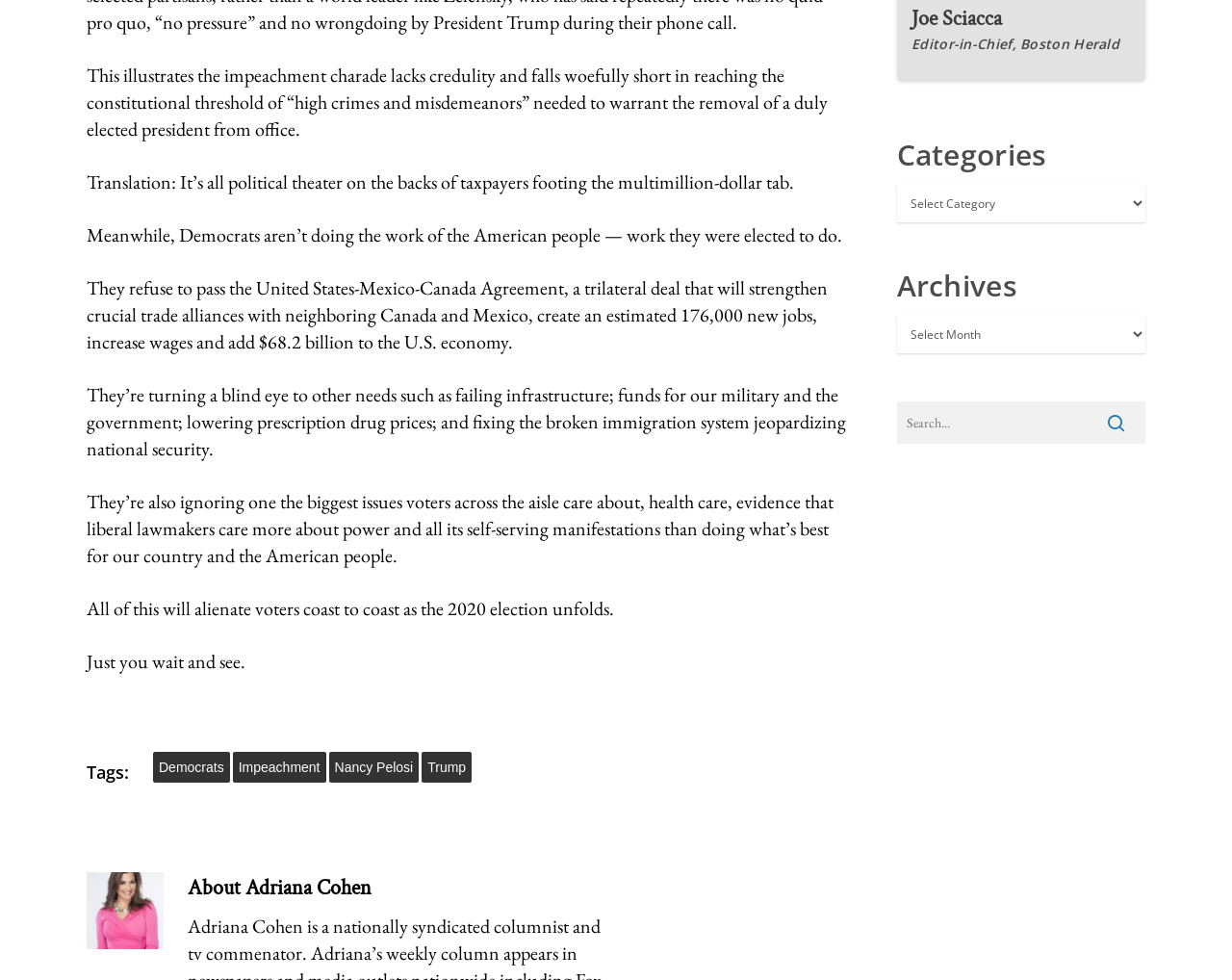Please predict the bounding box coordinates of the element's region where a click is necessary to complete the following instruction: "Read about Adriana Cohen". The coordinates should be represented by four float numbers between 0 and 1, i.e., [left, top, right, bottom].

[0.152, 0.89, 0.495, 0.924]